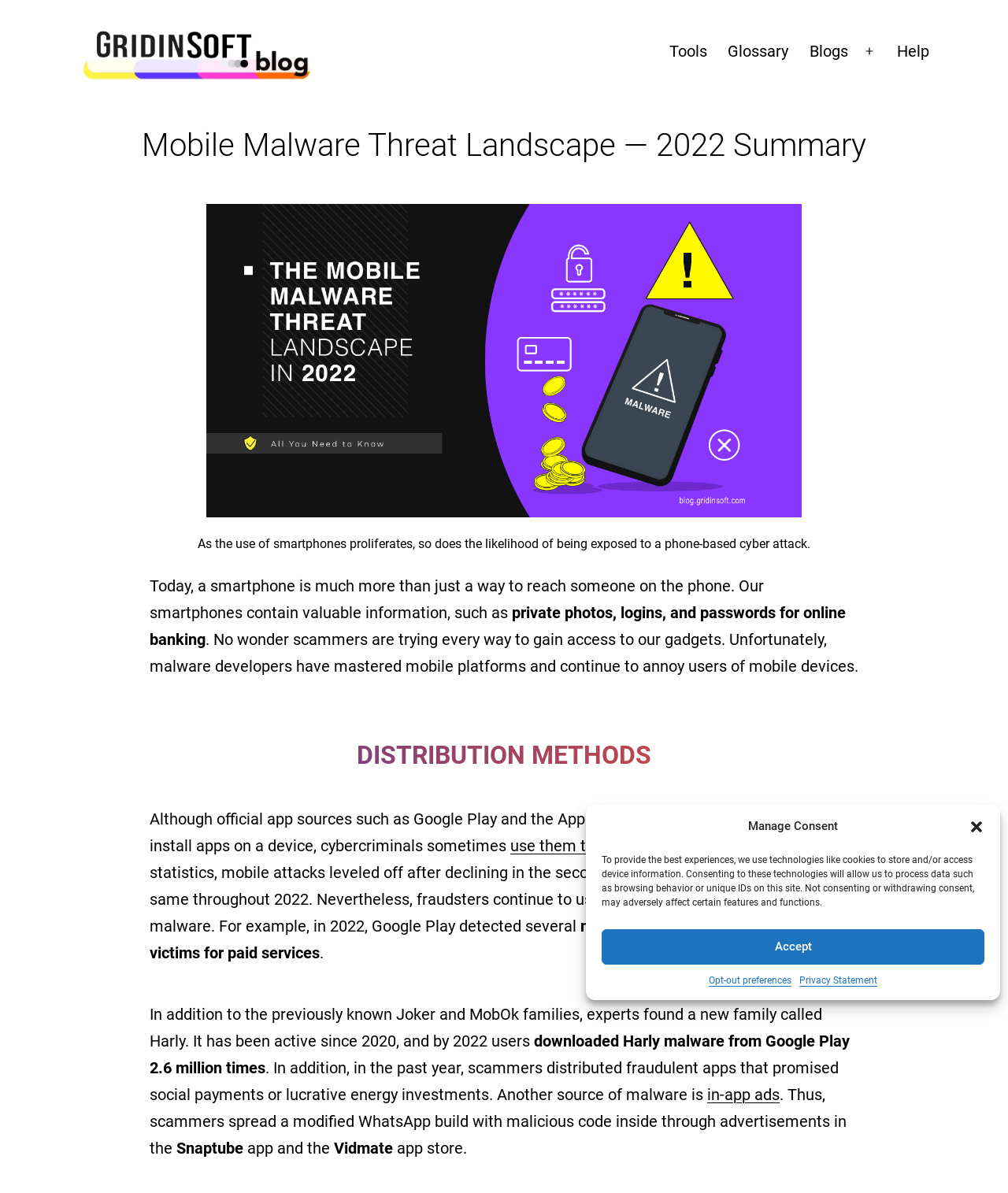What is the main topic of this webpage? Refer to the image and provide a one-word or short phrase answer.

Mobile Malware Threat